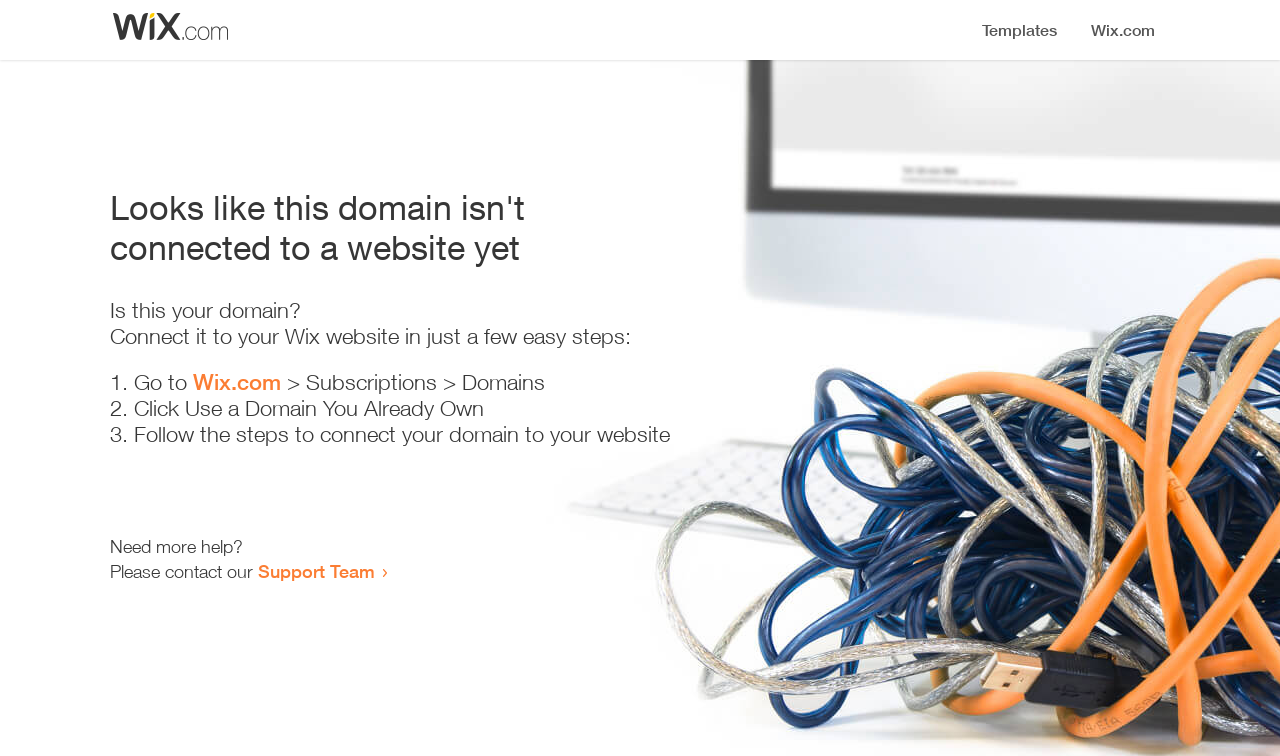How many steps are required to connect a domain to a website?
Provide a thorough and detailed answer to the question.

I counted the number of list markers on the webpage, which are '1.', '2.', and '3.', indicating that there are three steps to connect a domain to a website.